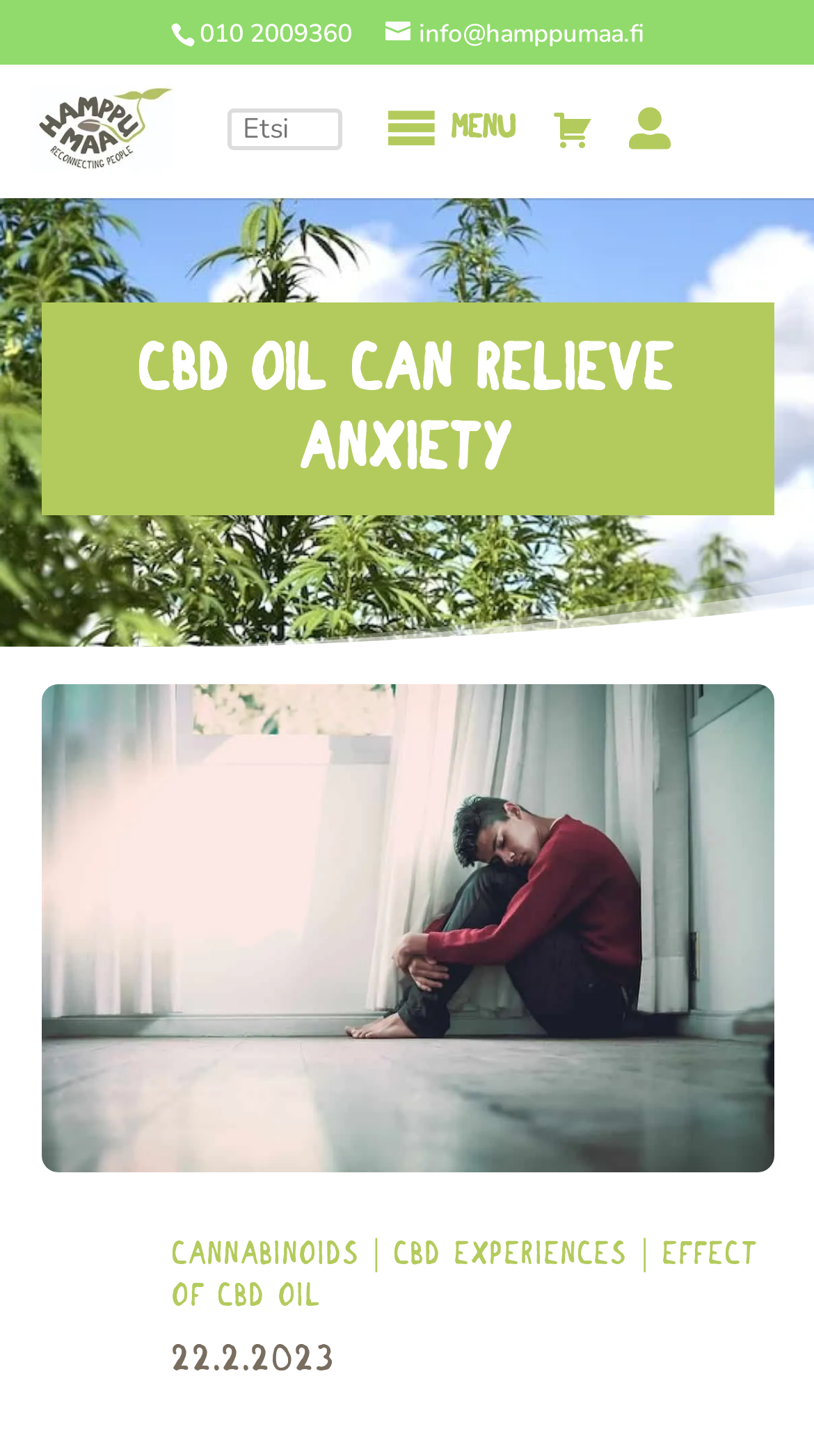What is the date of the latest article?
Craft a detailed and extensive response to the question.

The date of the latest article can be found at the bottom of the webpage, in the heading '22.2.2023' with bounding box coordinates [0.212, 0.921, 0.95, 0.964].